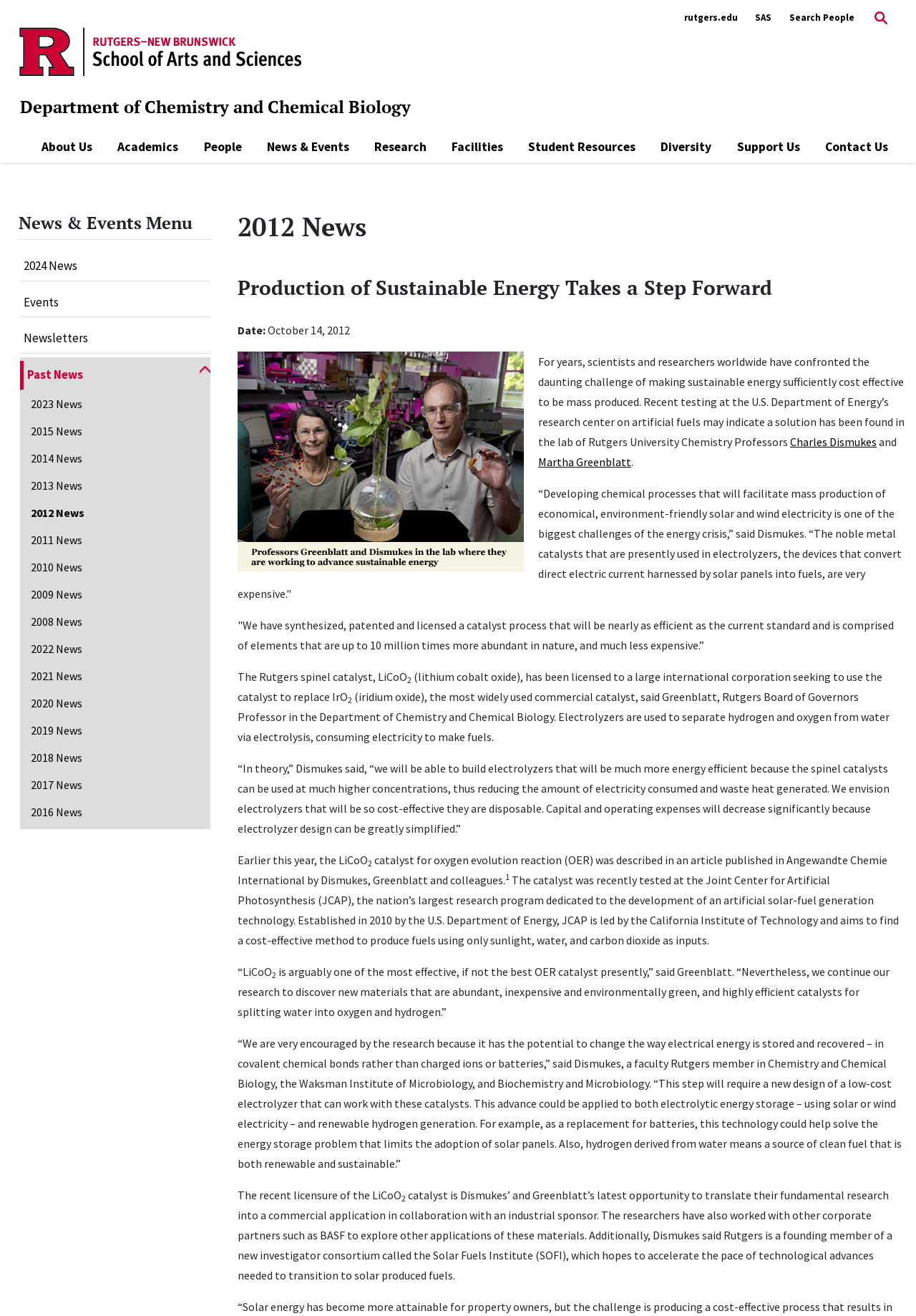Locate the bounding box coordinates of the clickable element to fulfill the following instruction: "Contact Us". Provide the coordinates as four float numbers between 0 and 1 in the format [left, top, right, bottom].

[0.901, 0.104, 0.969, 0.119]